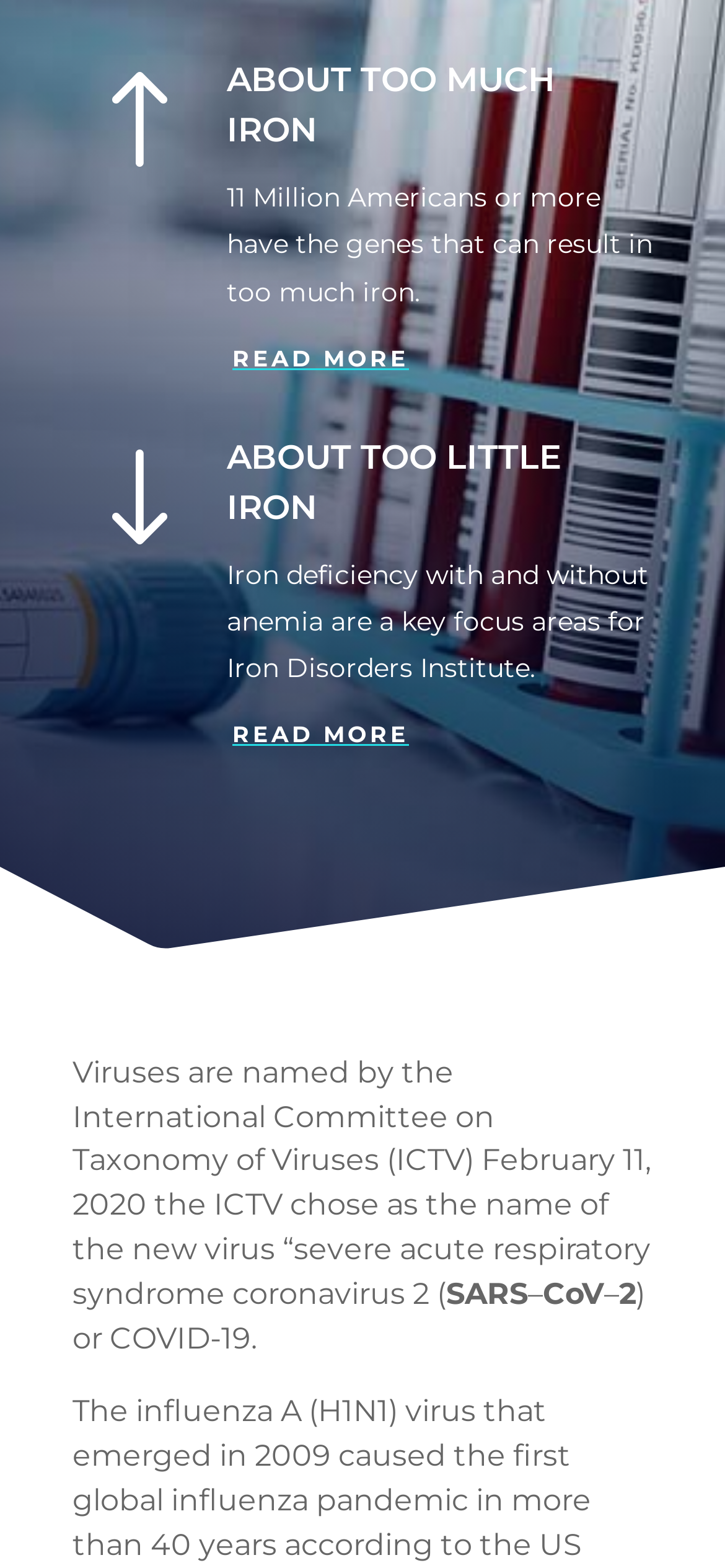Determine the bounding box coordinates of the UI element that matches the following description: "!". The coordinates should be four float numbers between 0 and 1 in the format [left, top, right, bottom].

[0.1, 0.036, 0.274, 0.116]